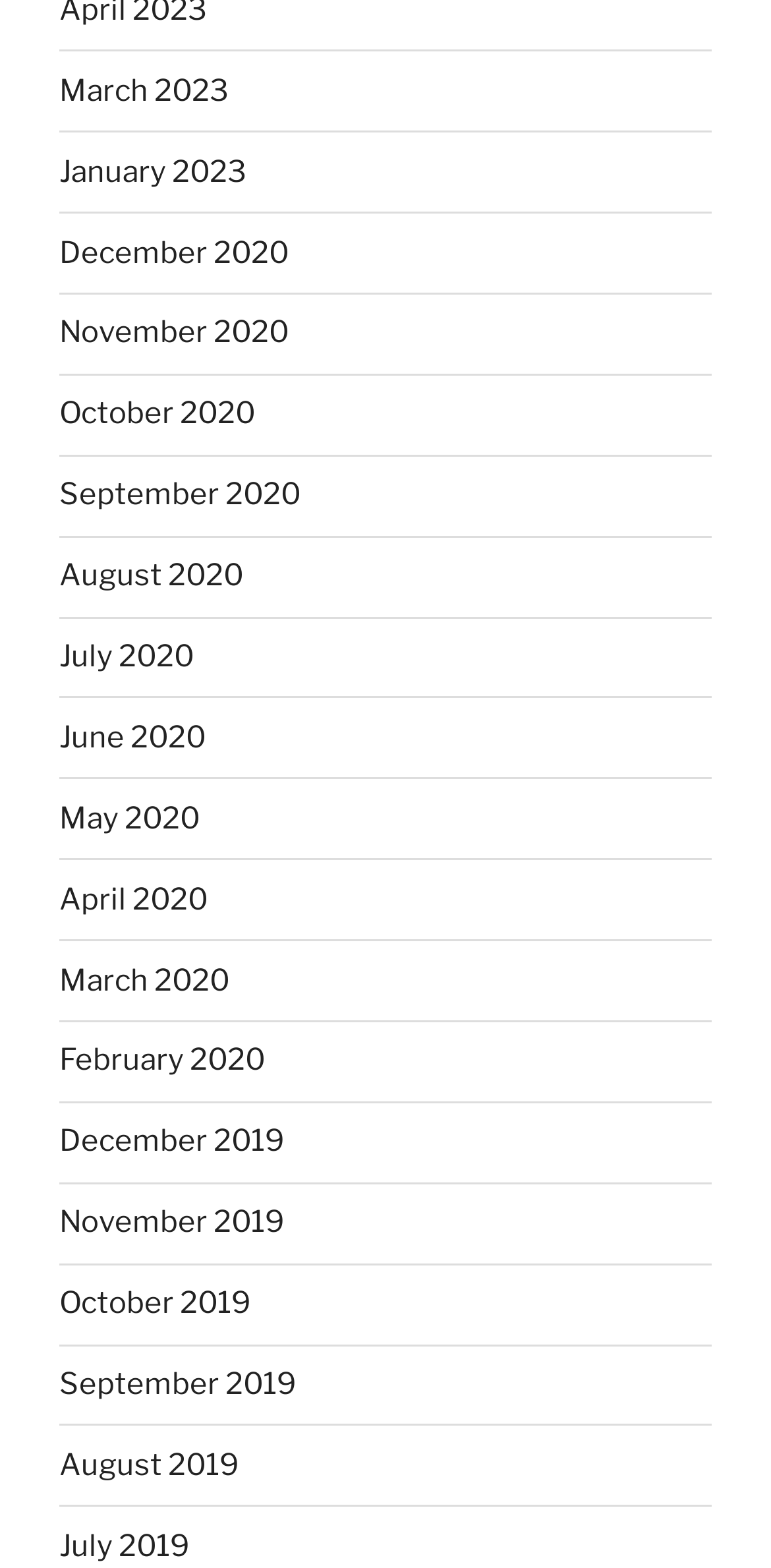What is the most recent month listed?
Refer to the image and answer the question using a single word or phrase.

March 2023